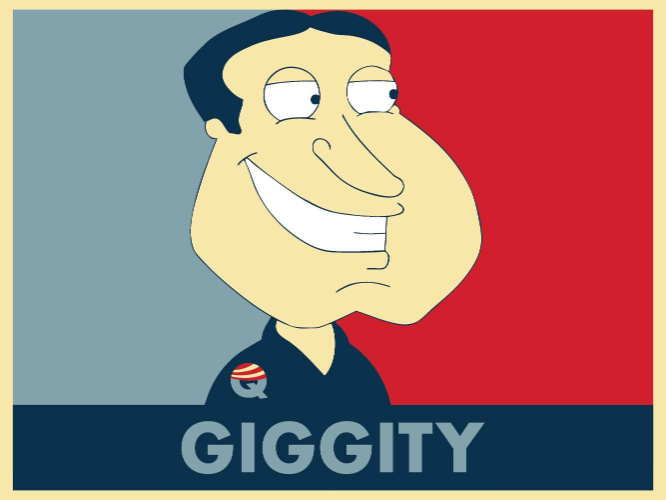What is the word displayed below the character?
Answer with a single word or short phrase according to what you see in the image.

GIGGITY